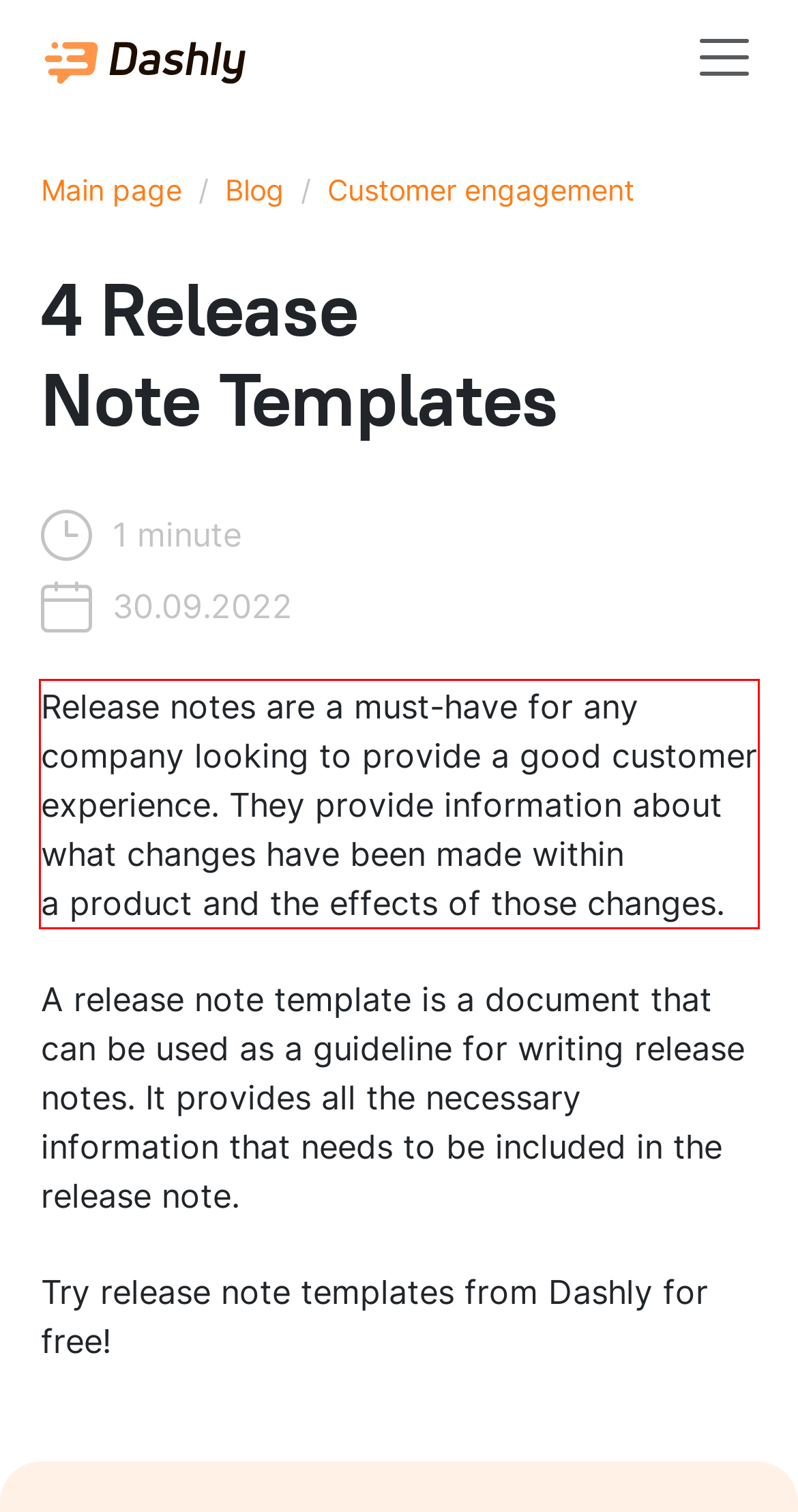Examine the webpage screenshot, find the red bounding box, and extract the text content within this marked area.

Release notes are a must-have for any company looking to provide a good customer experience. They provide information about what changes have been made within a product and the effects of those changes.